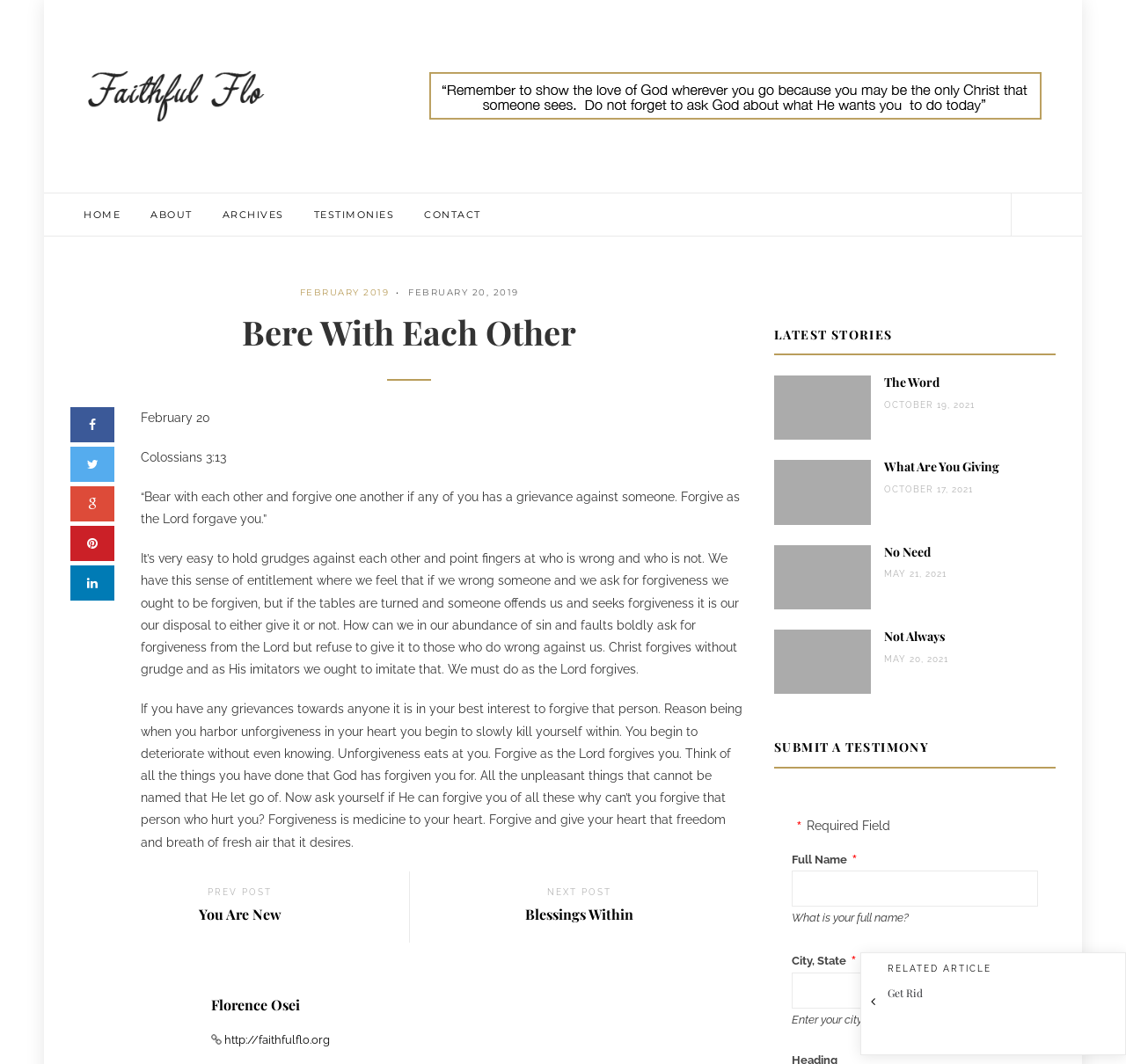What is the name of the website?
We need a detailed and meticulous answer to the question.

The name of the website can be inferred from the link 'Faithful Flo' at the top of the webpage, which is also the title of the webpage.